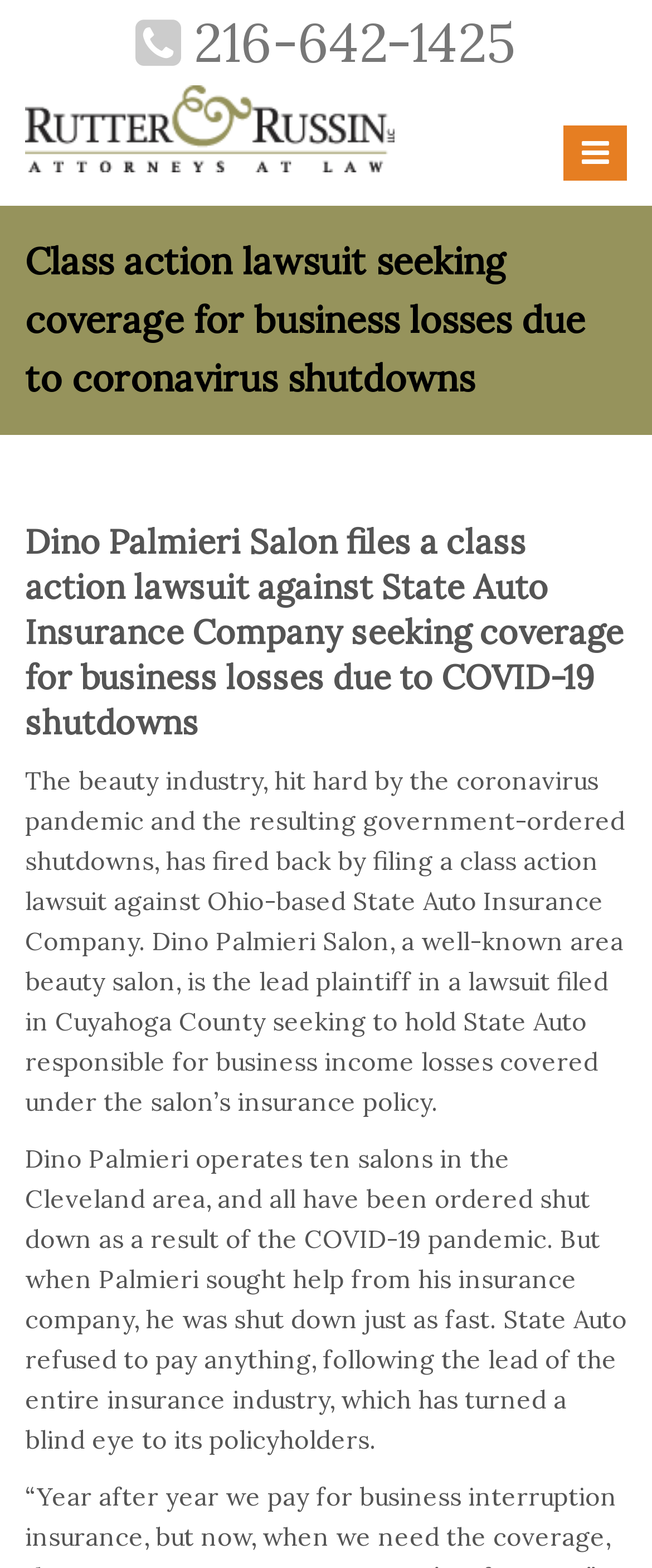Extract the main title from the webpage and generate its text.

Class action lawsuit seeking coverage for business losses due to coronavirus shutdowns